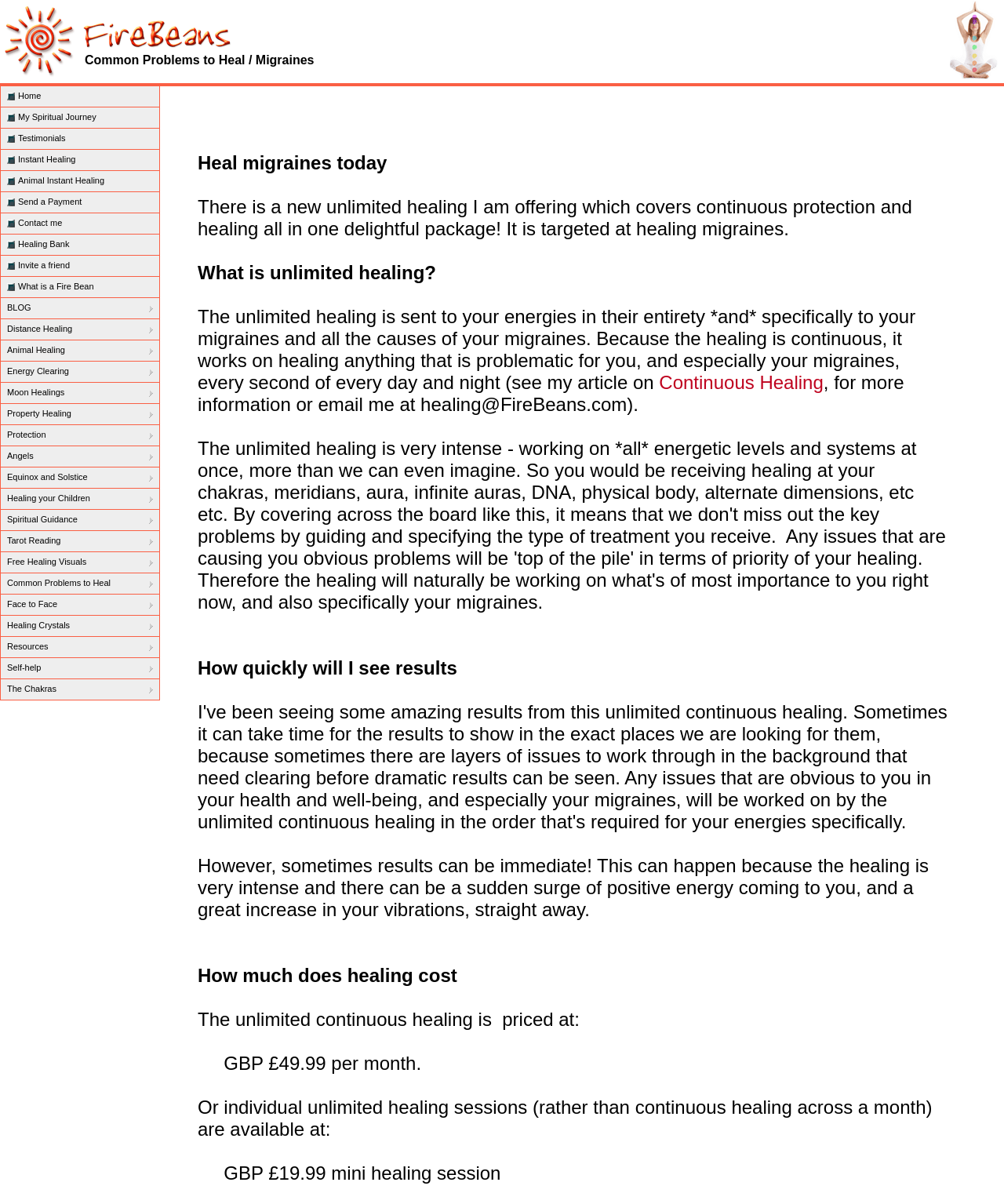Show the bounding box coordinates for the HTML element described as: "Property Healing".

[0.007, 0.339, 0.071, 0.347]